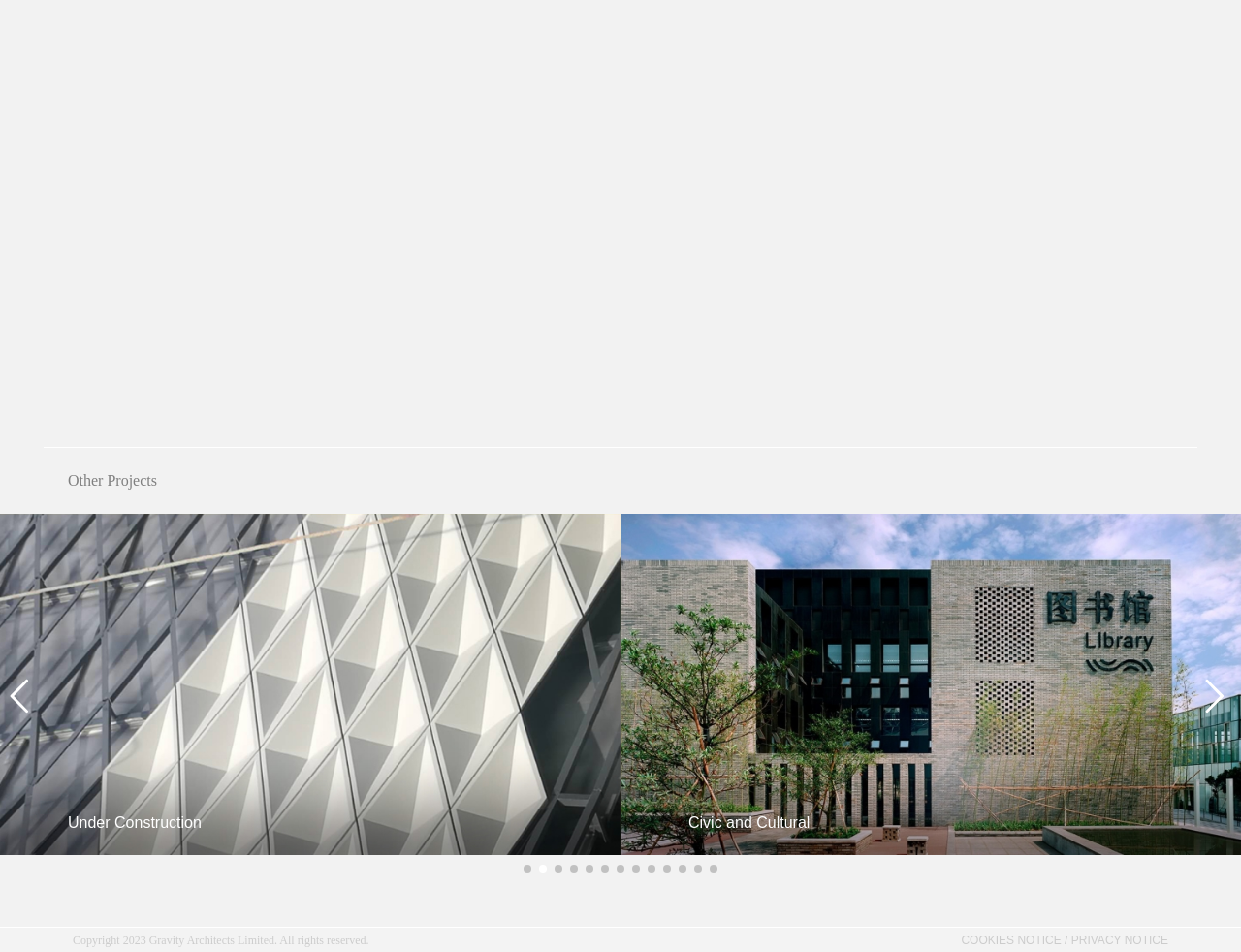Look at the image and give a detailed response to the following question: What is the gross floor area of the project?

I found the 'Gross Floor Area' label on the webpage, and next to it, I saw the value '580,000m²', which is the gross floor area of the project.